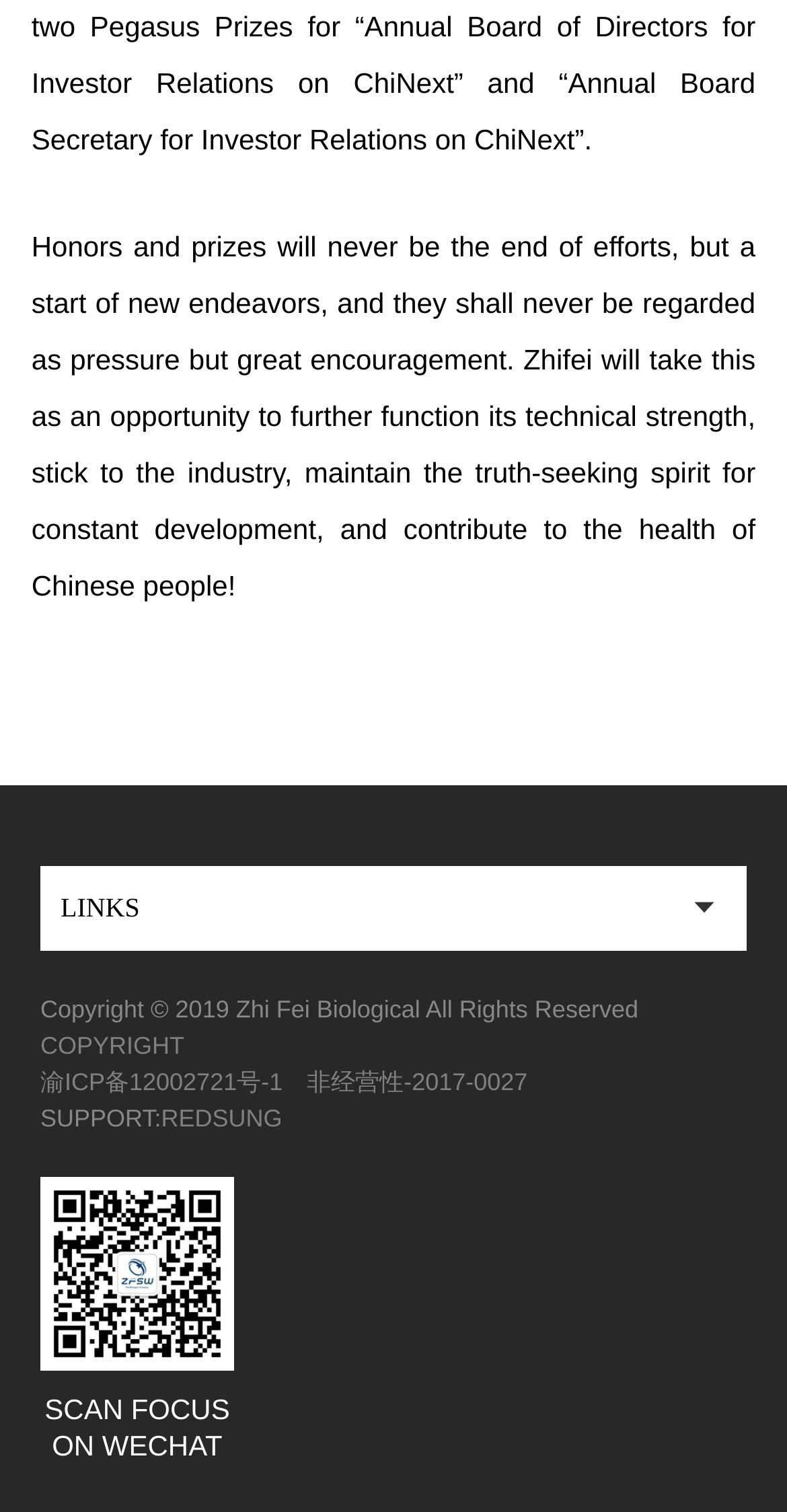Based on the image, please respond to the question with as much detail as possible:
What is the type of image at the bottom?

The image at the bottom of the page is likely the company logo, as it is a small image with no descriptive text, and it is placed in a prominent position.